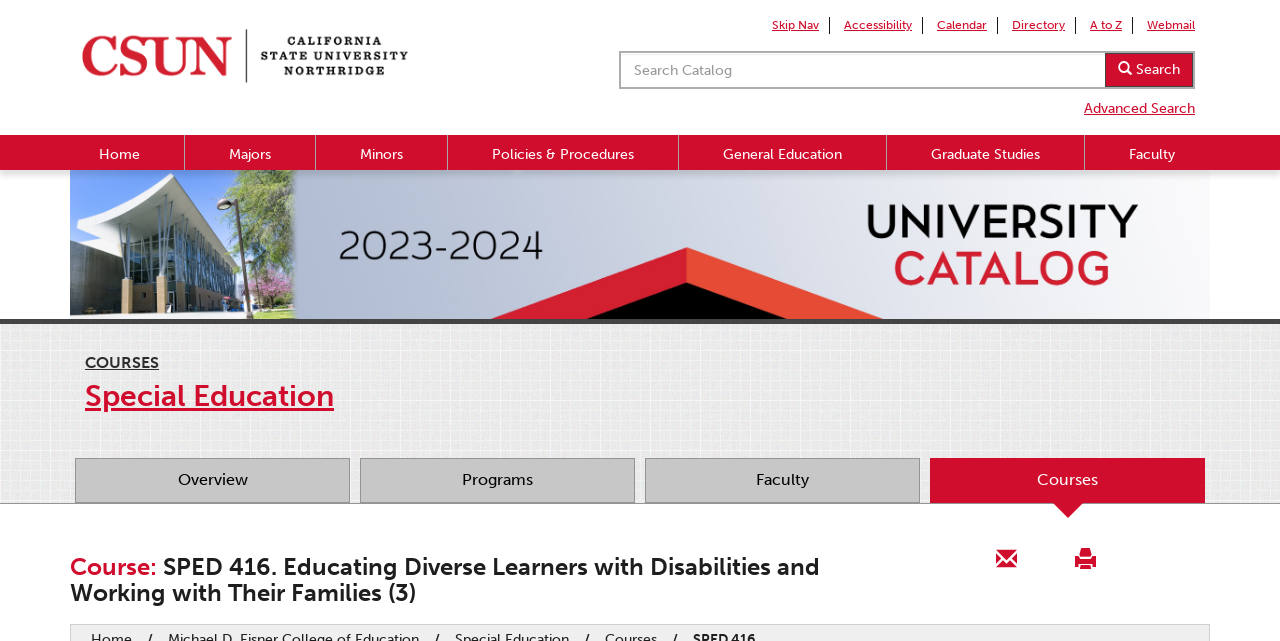What is the icon next to the 'print' link?
Based on the image, answer the question with as much detail as possible.

I found the answer by looking at the link with the text 'print', which has an icon next to it, represented by the Unicode character ''.